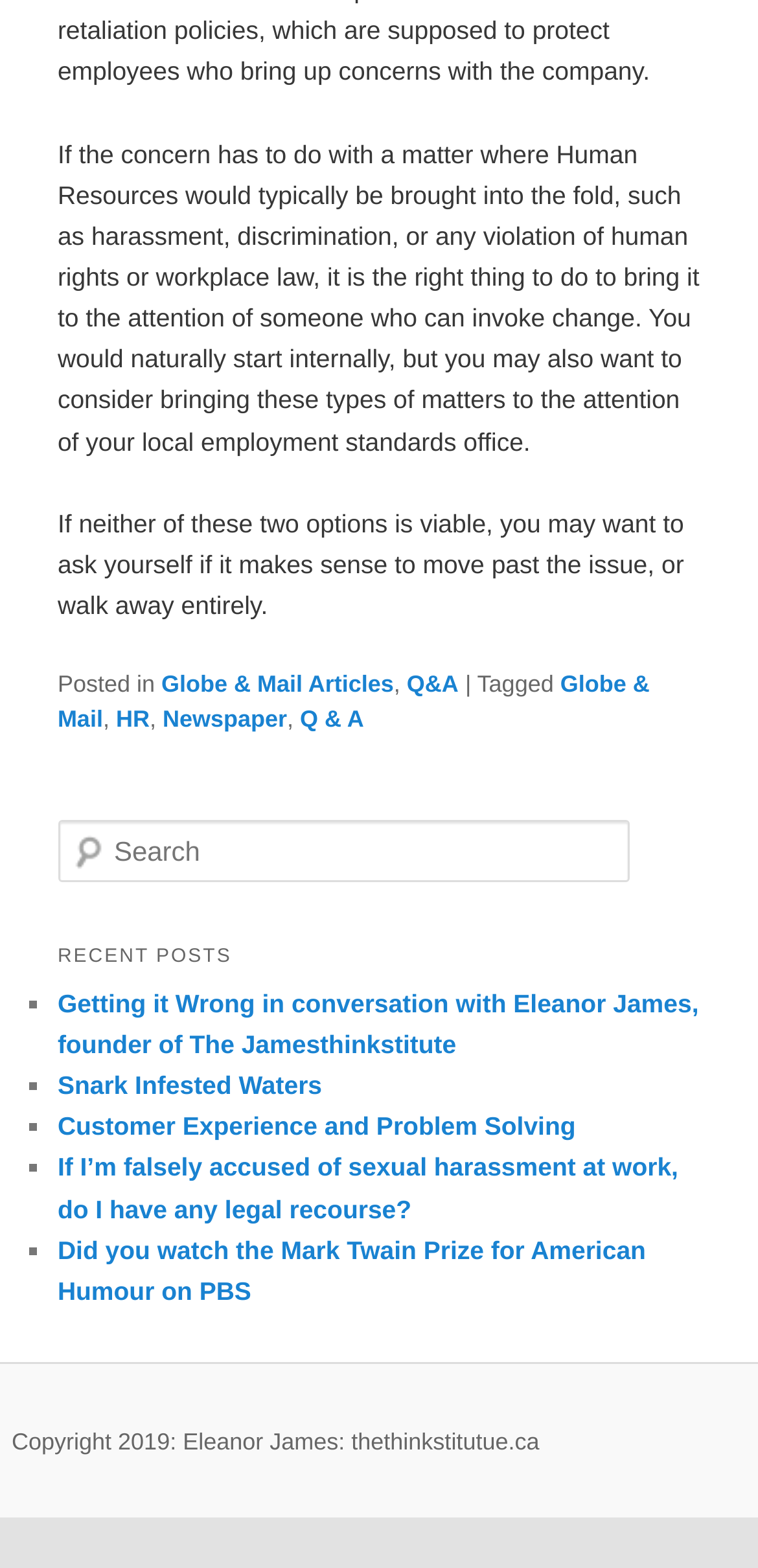What is the name of the founder of The Jamesthinkstitute?
Based on the image, answer the question with a single word or brief phrase.

Eleanor James